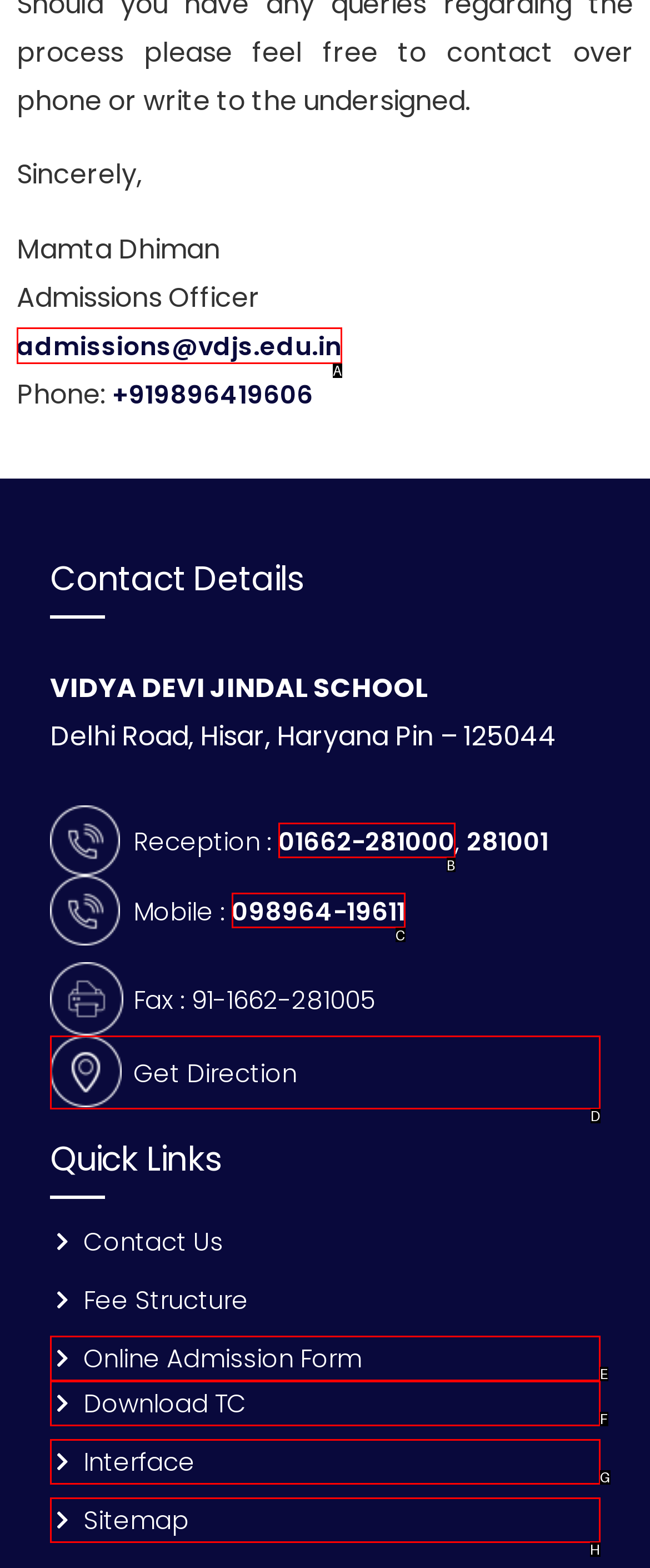Identify the correct choice to execute this task: Click the 'admissions@vdjs.edu.in' email link
Respond with the letter corresponding to the right option from the available choices.

A